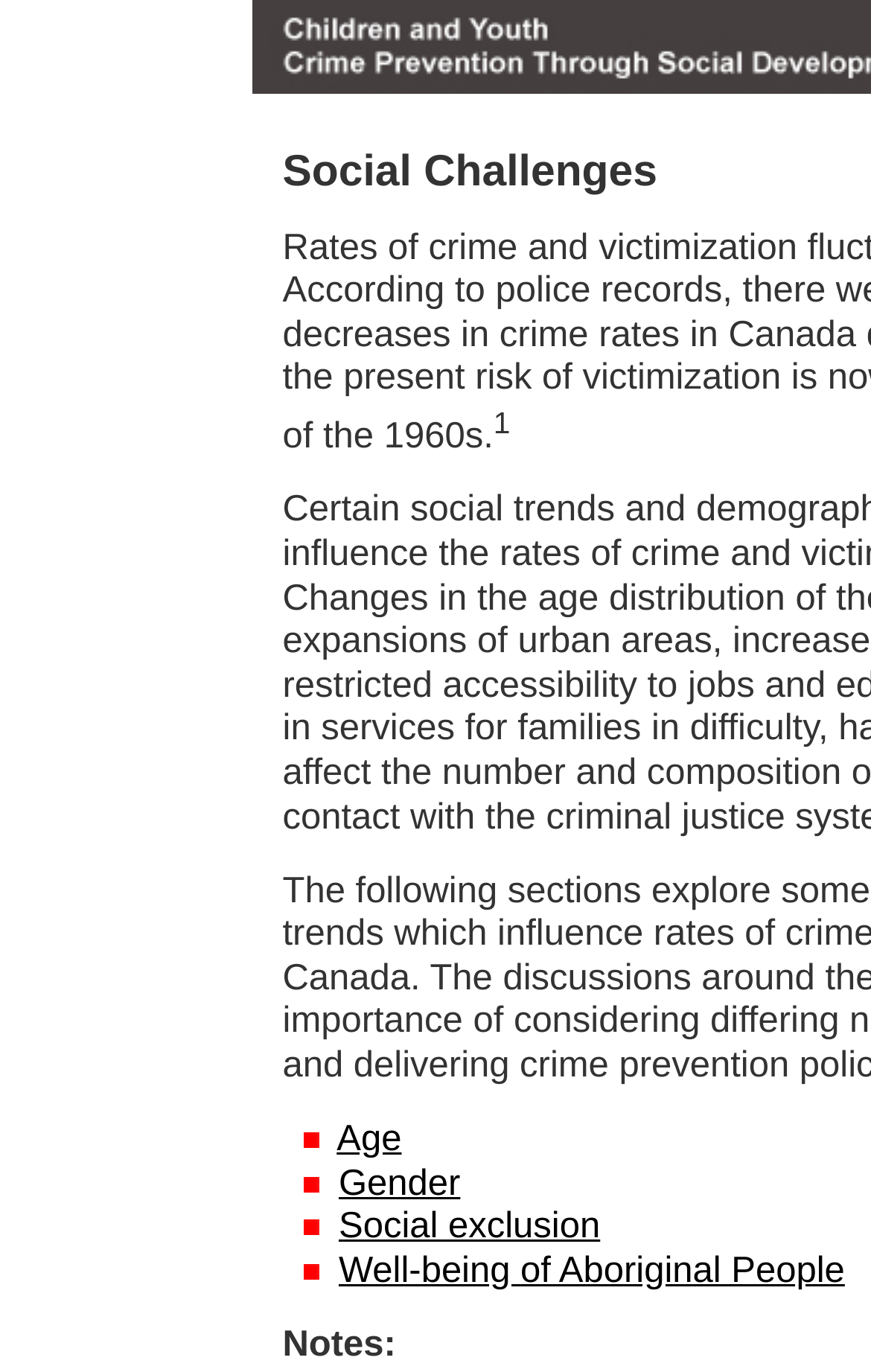Respond to the following question with a brief word or phrase:
What is the longest link text on the webpage?

Well-being of Aboriginal People